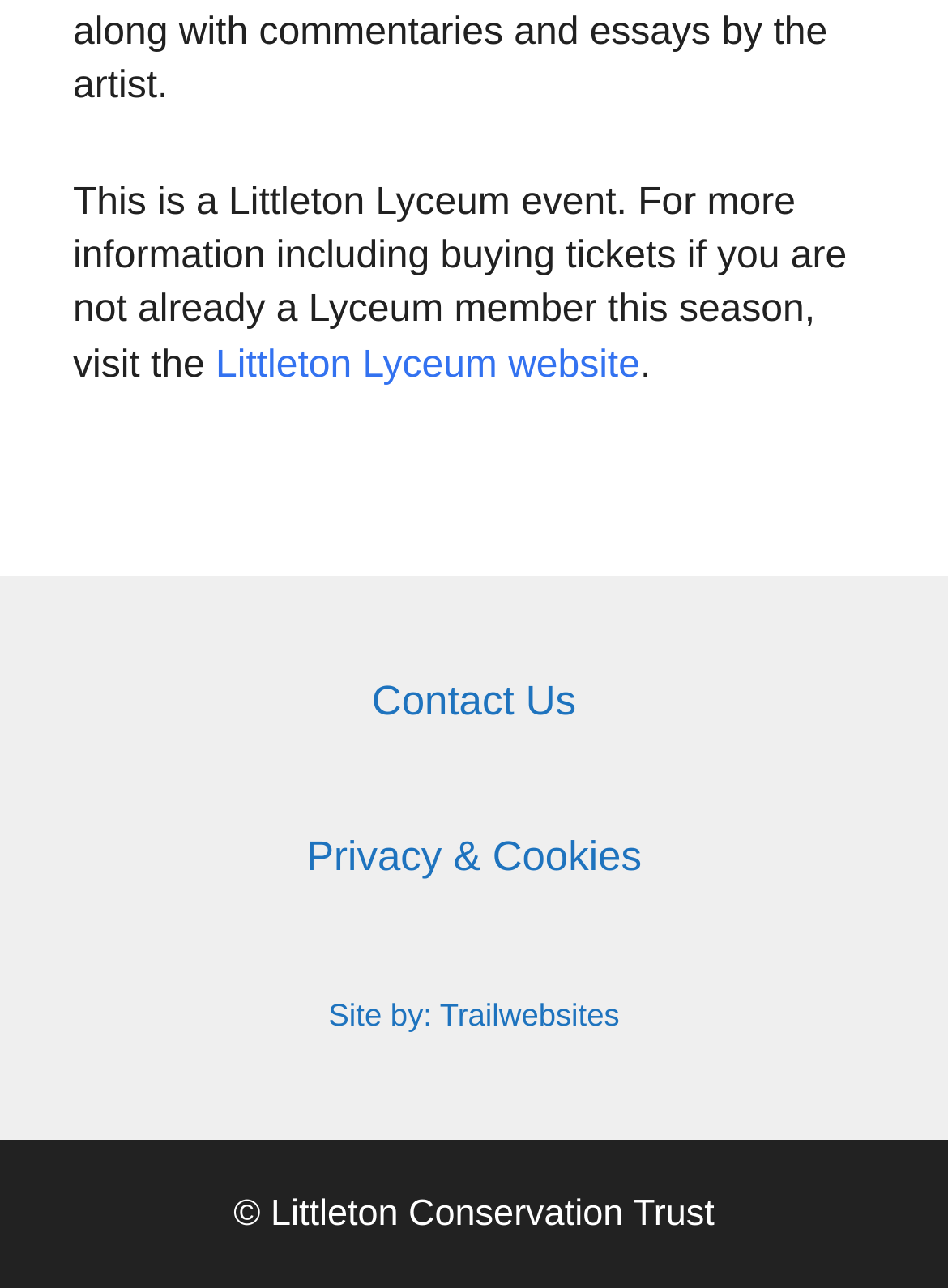Where can one find more information about the event?
Please craft a detailed and exhaustive response to the question.

One can find more information about the event on the Littleton Lyceum website, as mentioned in the link provided on the page.